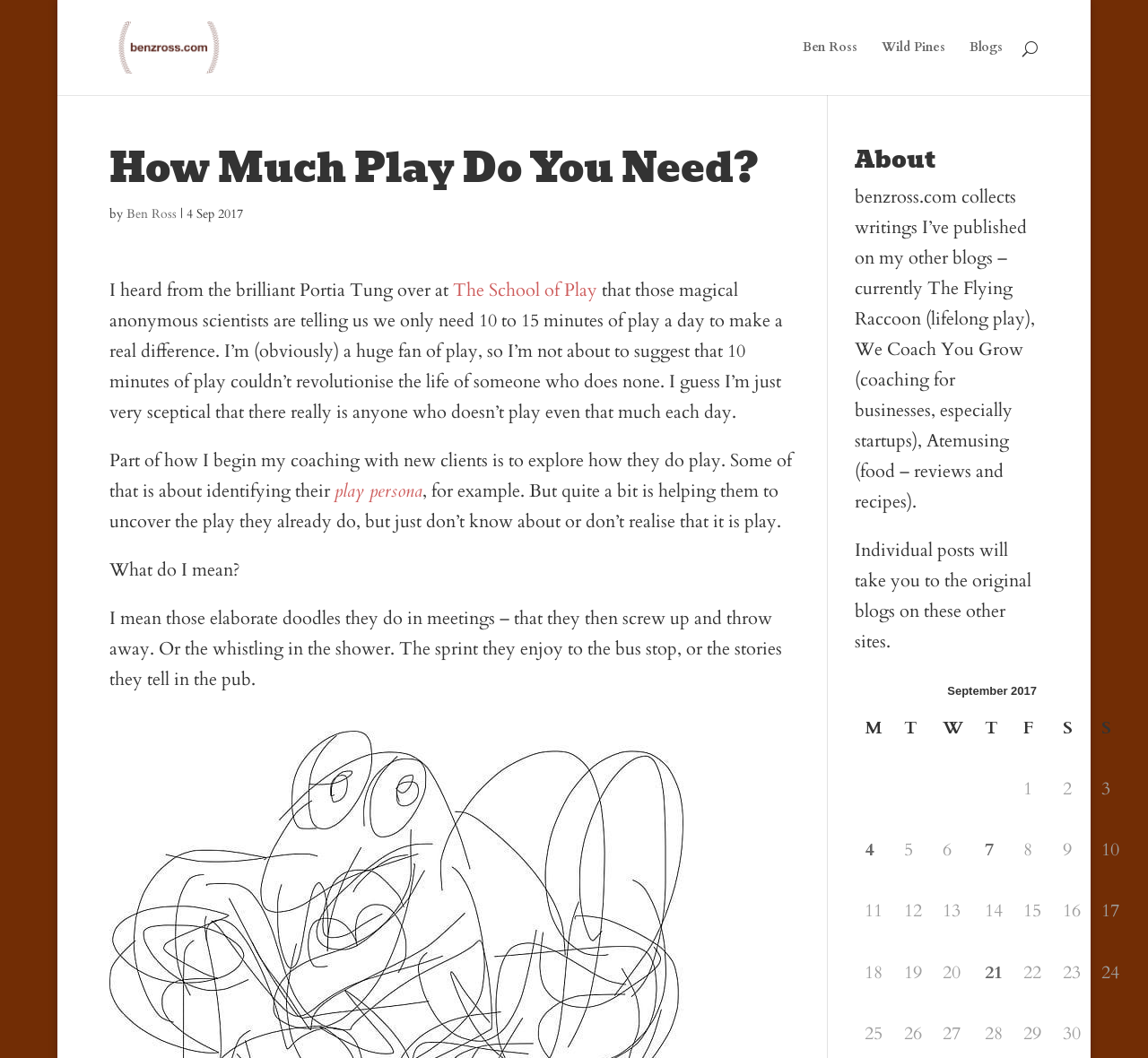What is the author of the article?
Using the image, respond with a single word or phrase.

Ben Ross